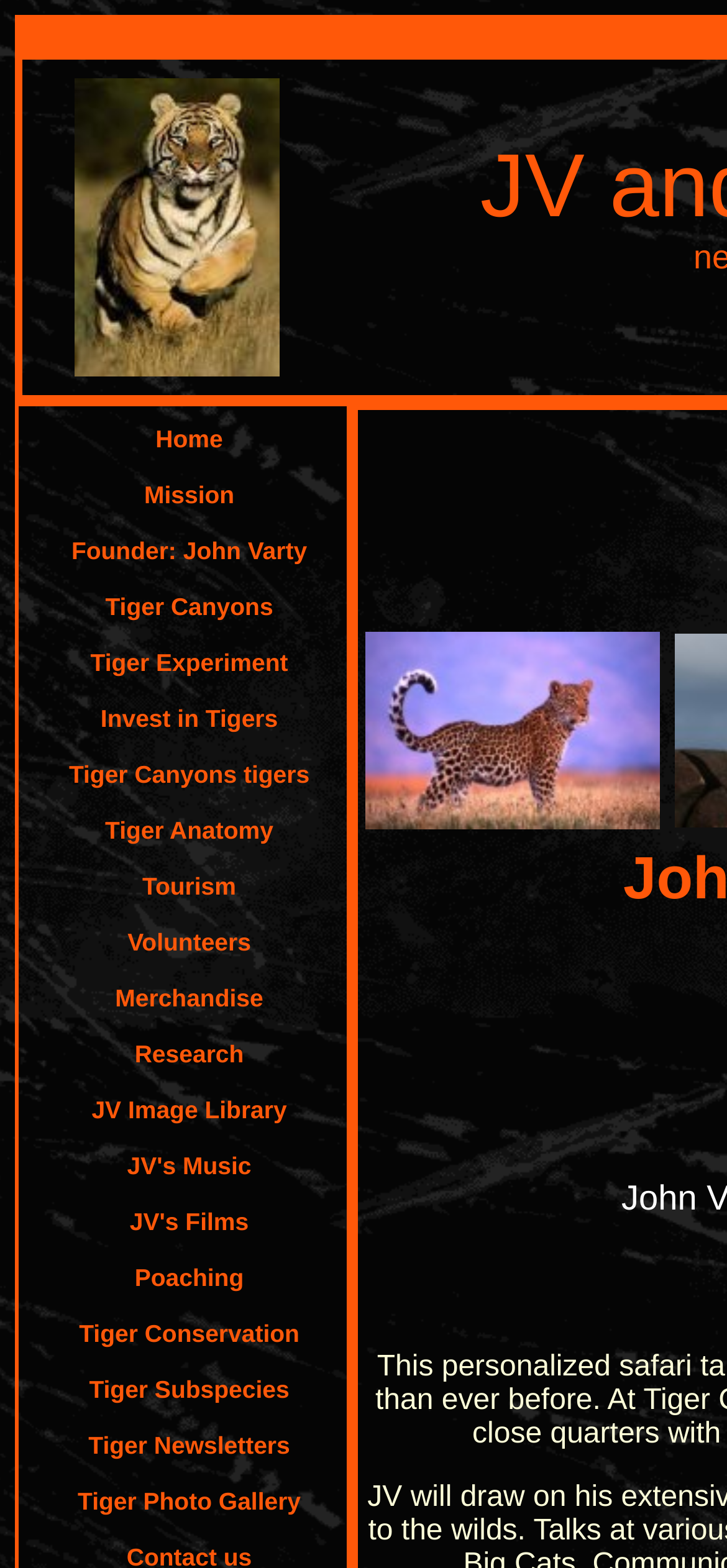Determine the bounding box coordinates of the clickable element to complete this instruction: "Click on Home". Provide the coordinates in the format of four float numbers between 0 and 1, [left, top, right, bottom].

[0.214, 0.27, 0.307, 0.29]